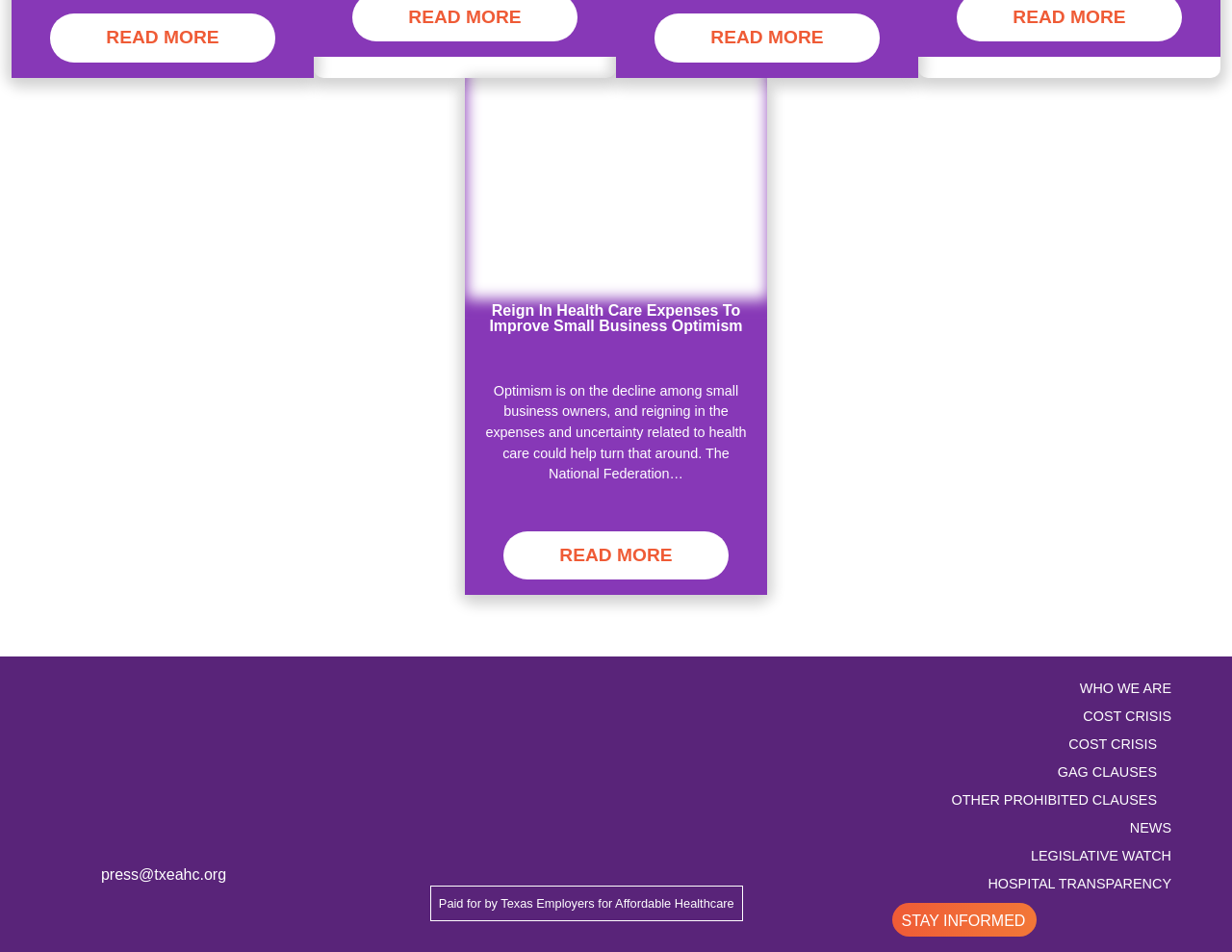Identify the bounding box of the HTML element described here: "Read More". Provide the coordinates as four float numbers between 0 and 1: [left, top, right, bottom].

[0.04, 0.032, 0.224, 0.049]